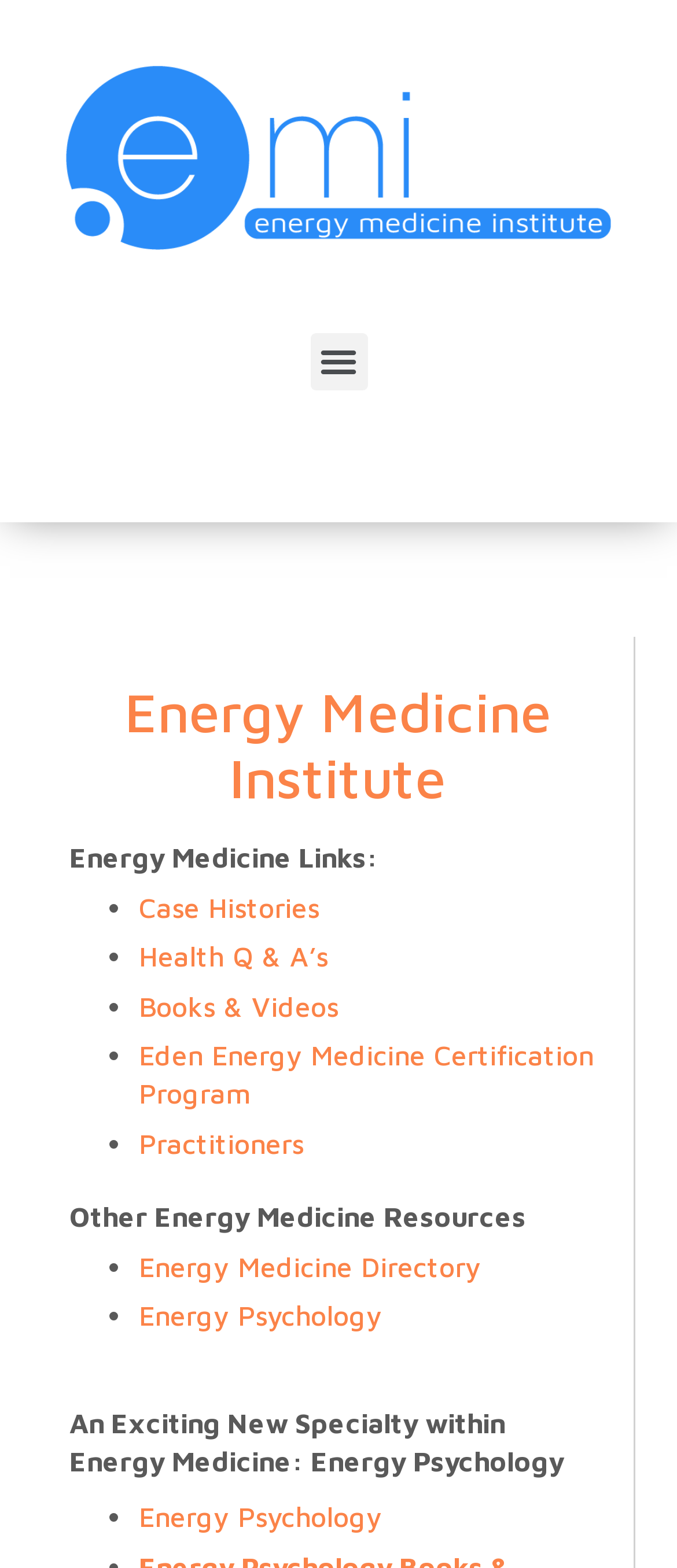What is the text above the links under Energy Medicine Links?
We need a detailed and exhaustive answer to the question. Please elaborate.

I looked at the text above the links under 'Energy Medicine Links:' and found that it is 'Energy Medicine Links:'.